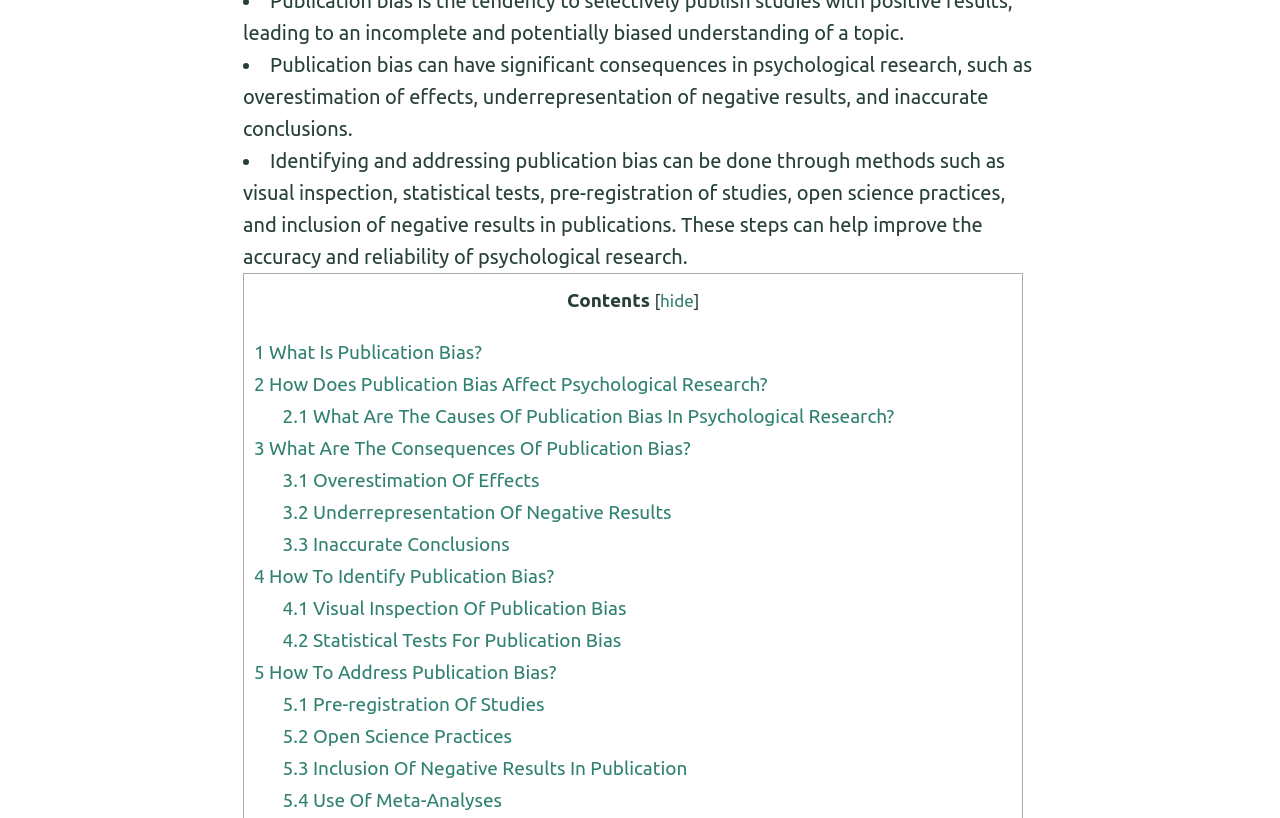Answer the question below in one word or phrase:
What is the purpose of visual inspection?

Identify publication bias